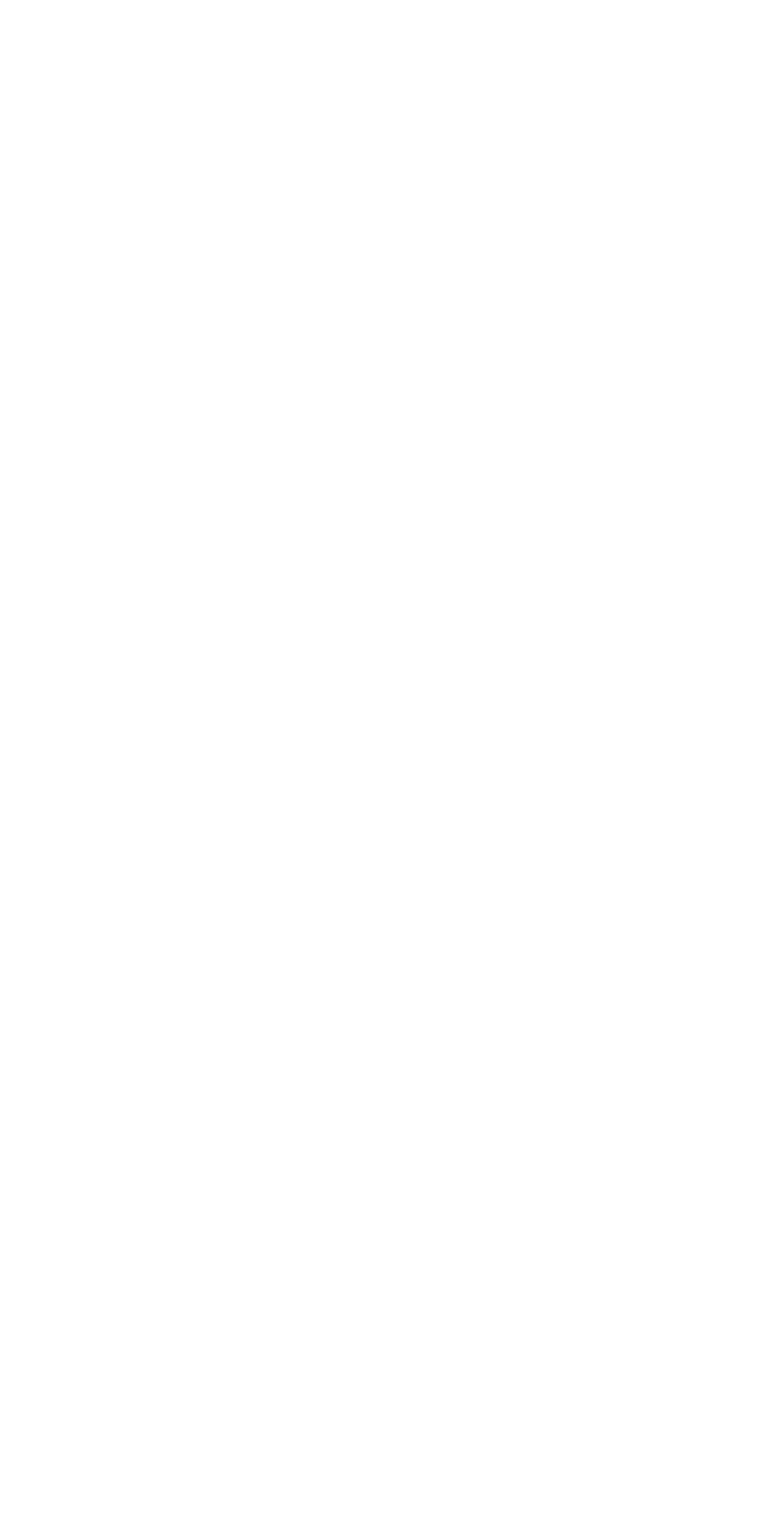Pinpoint the bounding box coordinates for the area that should be clicked to perform the following instruction: "Sign in securely".

[0.568, 0.803, 0.841, 0.855]